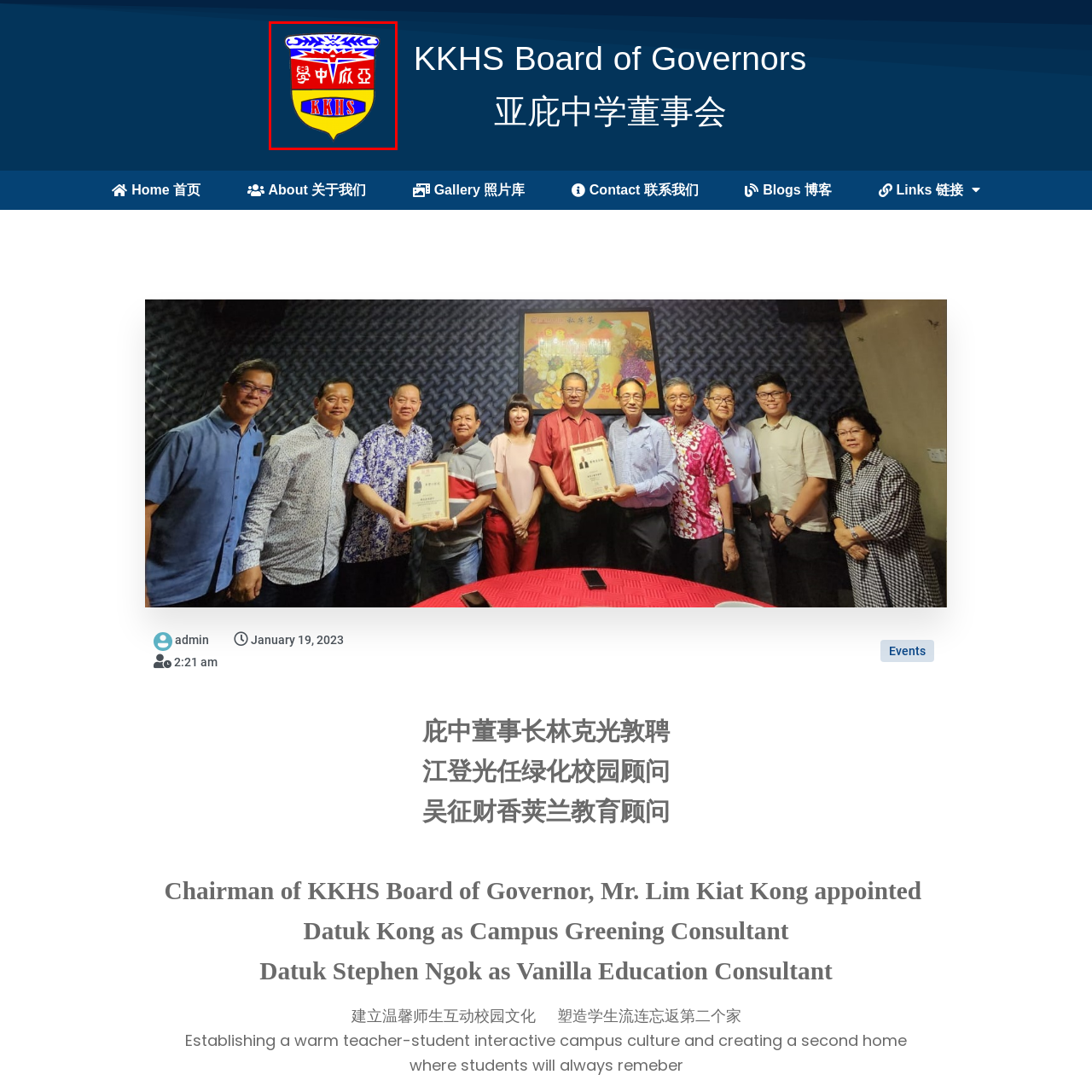Elaborate on all the details and elements present in the red-outlined area of the image.

The image features the logo of the KKHS (Kota Kinabalu High School) Board of Governors, prominently displayed in vibrant colors. The logo is structured within a shield shape, incorporating elements that symbolize the school's identity and values. The upper section is characterized by a red background with a striking emblem that represents strength and knowledge. Below, in bold blue text, "KKHS" stands out, signifying the school's name. The logo's colorful design, including elements of yellow and blue, reflects both tradition and innovation, encapsulating the essence of the educational institution.